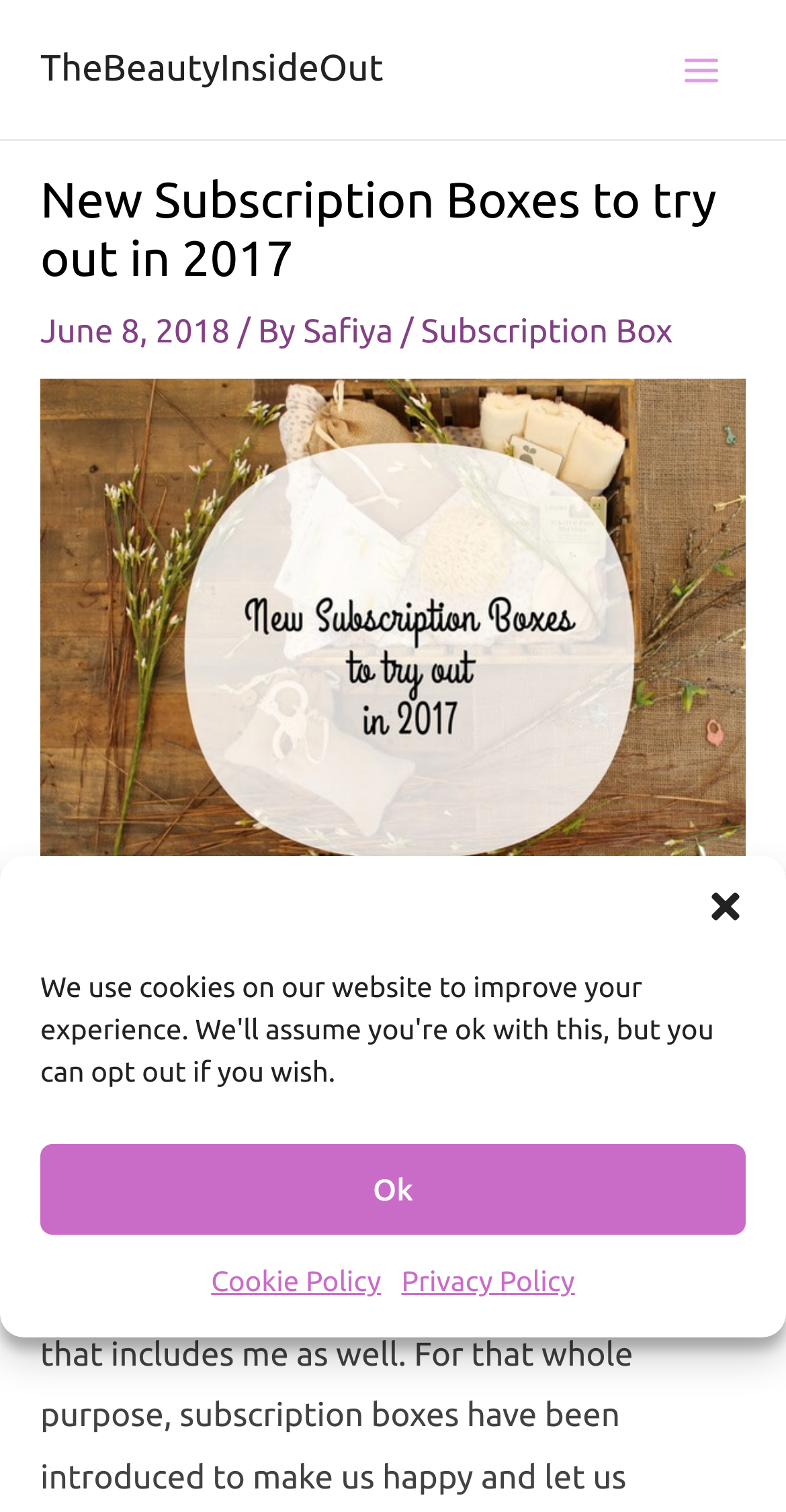Produce an extensive caption that describes everything on the webpage.

This webpage is about new subscription boxes worth trying out in 2017. At the top left corner, there is a link to "TheBeautyInsideOut". On the top right corner, there is a button labeled "Main Menu" which is not expanded. Next to it, there is a small image. 

Below the top section, there is a large header section that spans the entire width of the page. The header section contains a heading that reads "New Subscription Boxes to try out in 2017" and is positioned at the top left of this section. Below the heading, there is a line of text that reads "June 8, 2018 / By Safiya" with a link to "Safiya" and another link to "Subscription Box" on the right side of this line. 

Below this line of text, there is a large image that spans the entire width of the page, with a caption "New Subscription Boxes To Try Out In 2017". 

At the bottom of the page, there is a dialog box for managing cookie consent, which is not currently focused. The dialog box has a button to close it, an "Ok" button, and two links to "Cookie Policy" and "Privacy Policy".